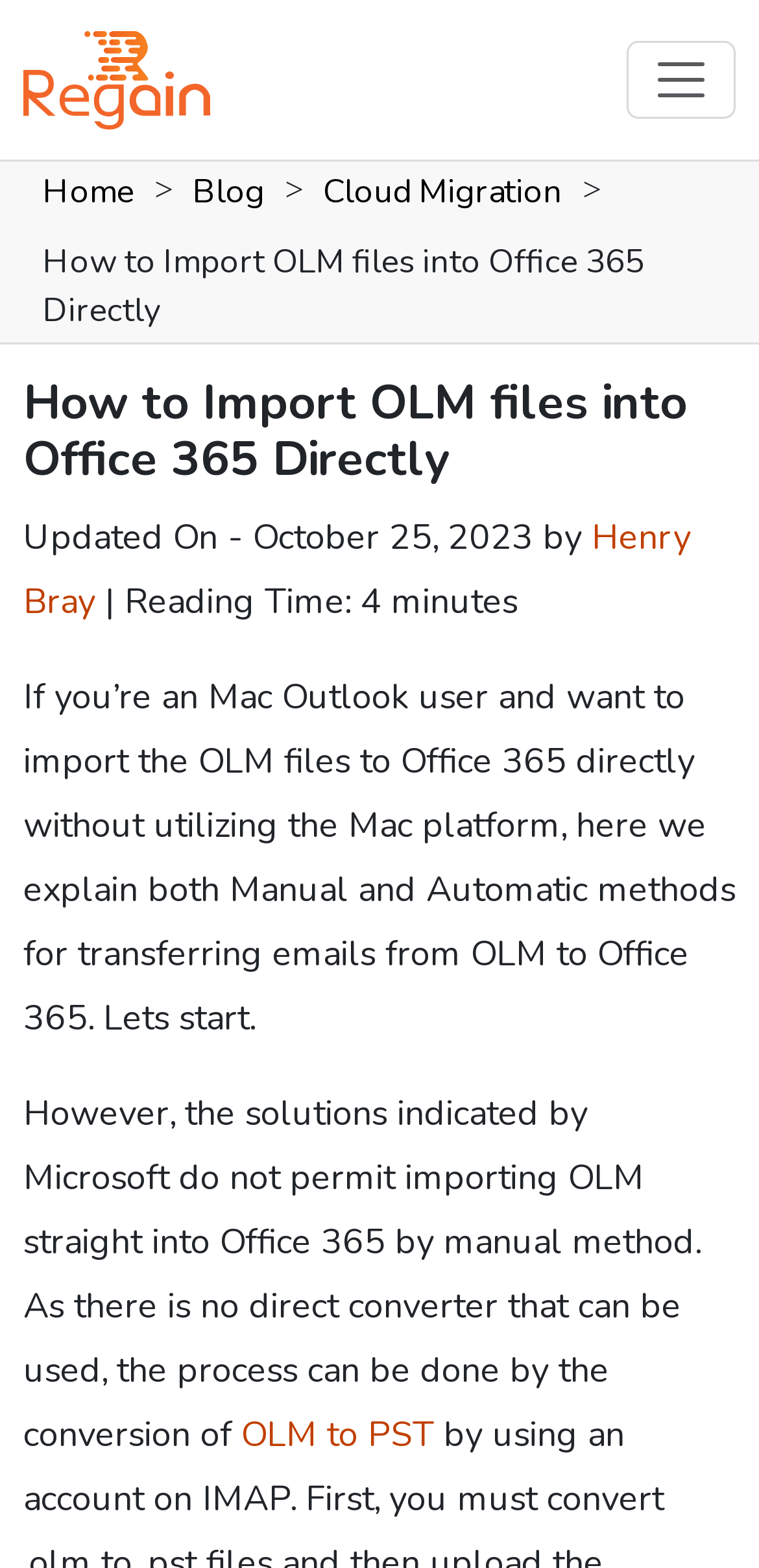What is the platform mentioned for Outlook users?
Please provide a single word or phrase as your answer based on the image.

Mac